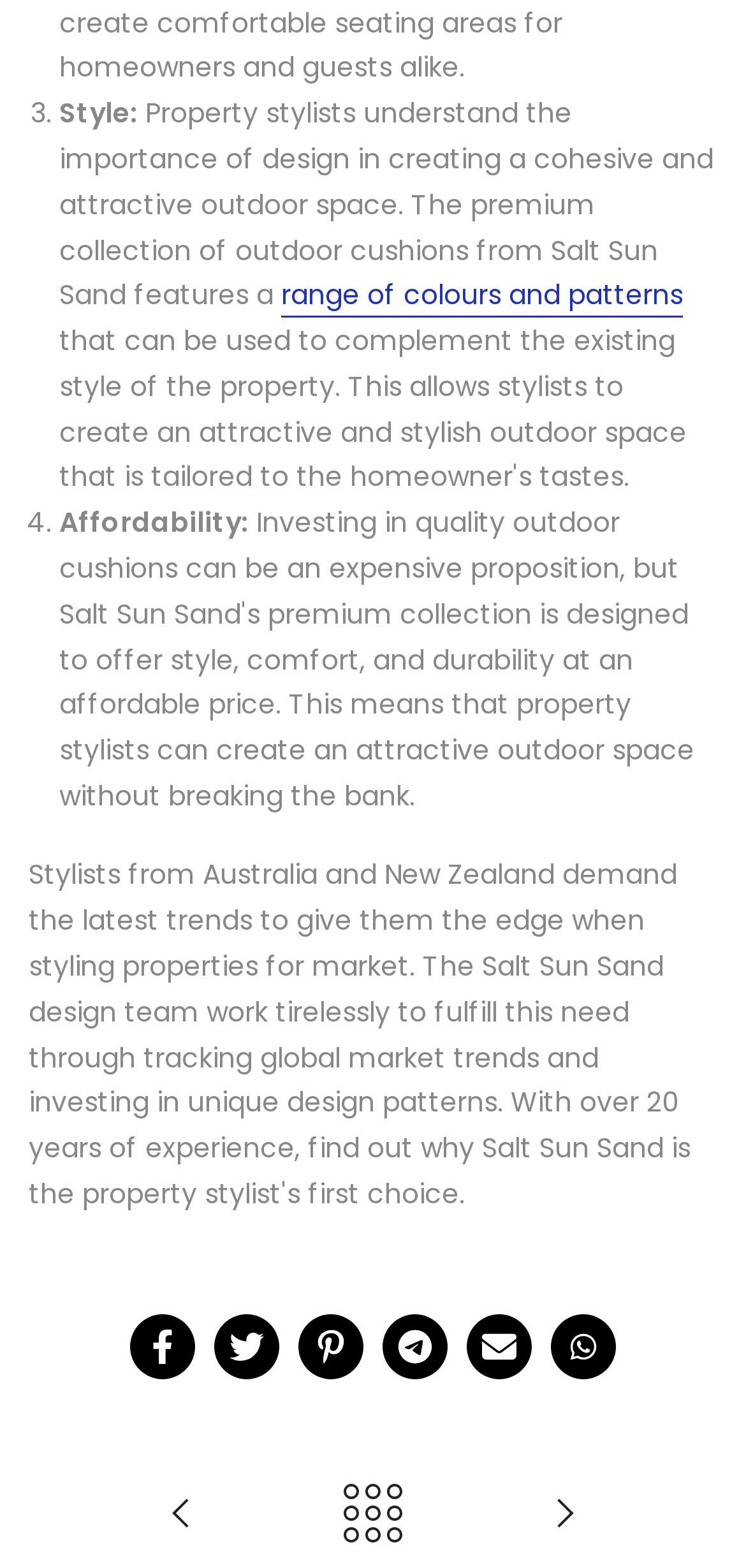Using the information shown in the image, answer the question with as much detail as possible: What is the purpose of the list markers?

The list markers '3.' and '4.' are used to number points in the text, likely to highlight important aspects of outdoor space design and affordability.